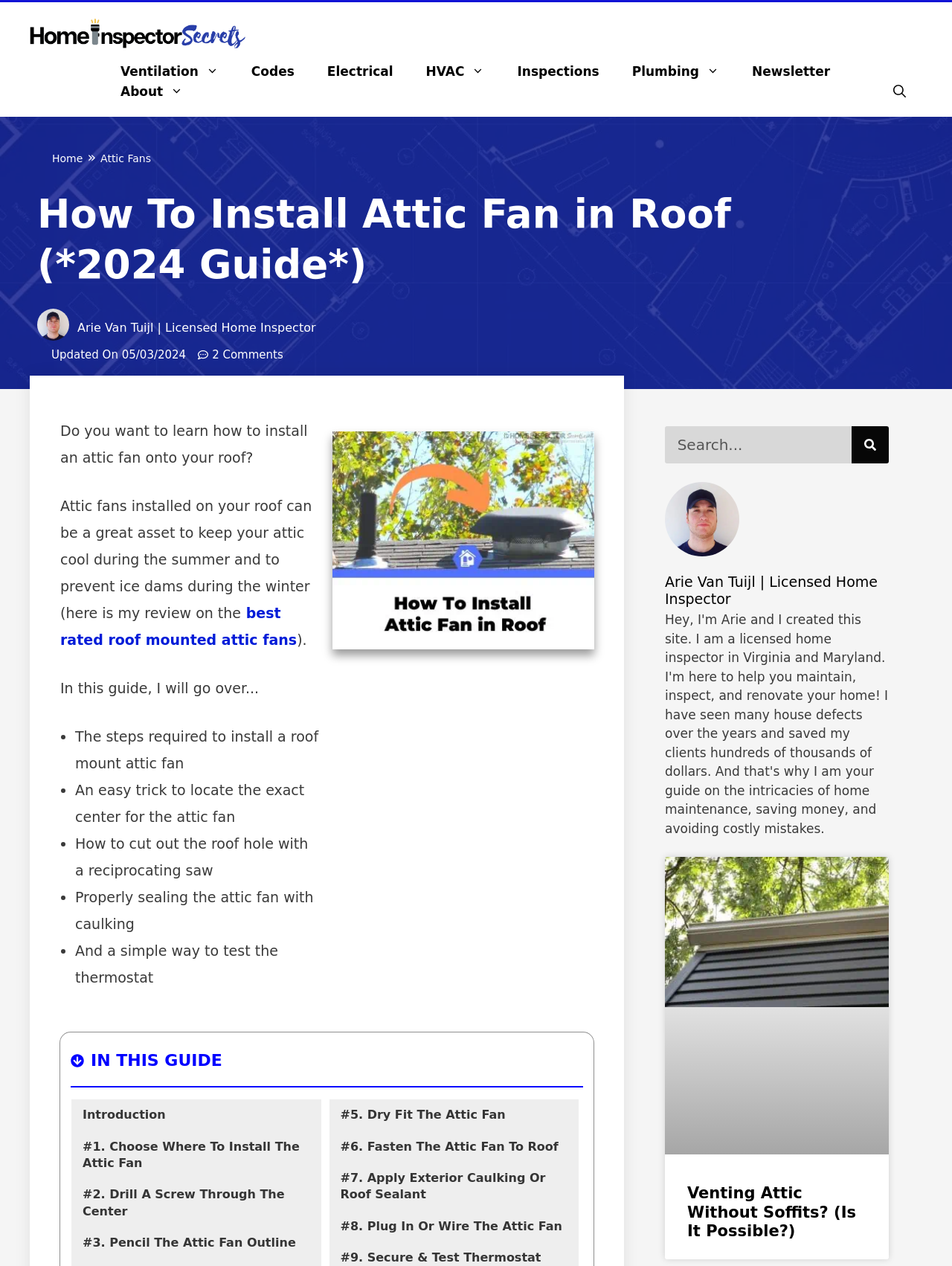Select the bounding box coordinates of the element I need to click to carry out the following instruction: "View the 'best rated roof mounted attic fans'".

[0.063, 0.478, 0.312, 0.512]